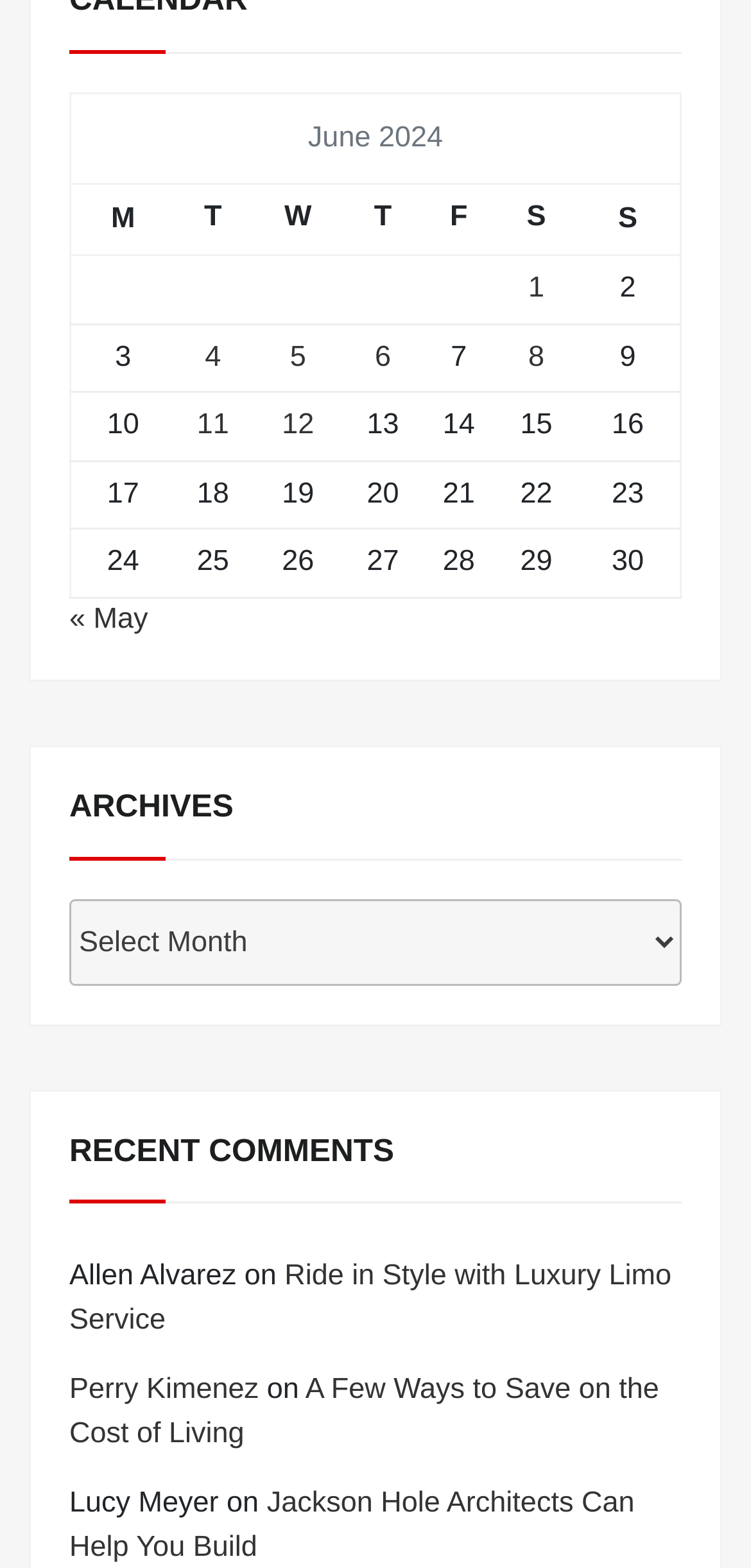What is the function of the 'Archives' dropdown?
Answer the question with a single word or phrase by looking at the picture.

To select archives